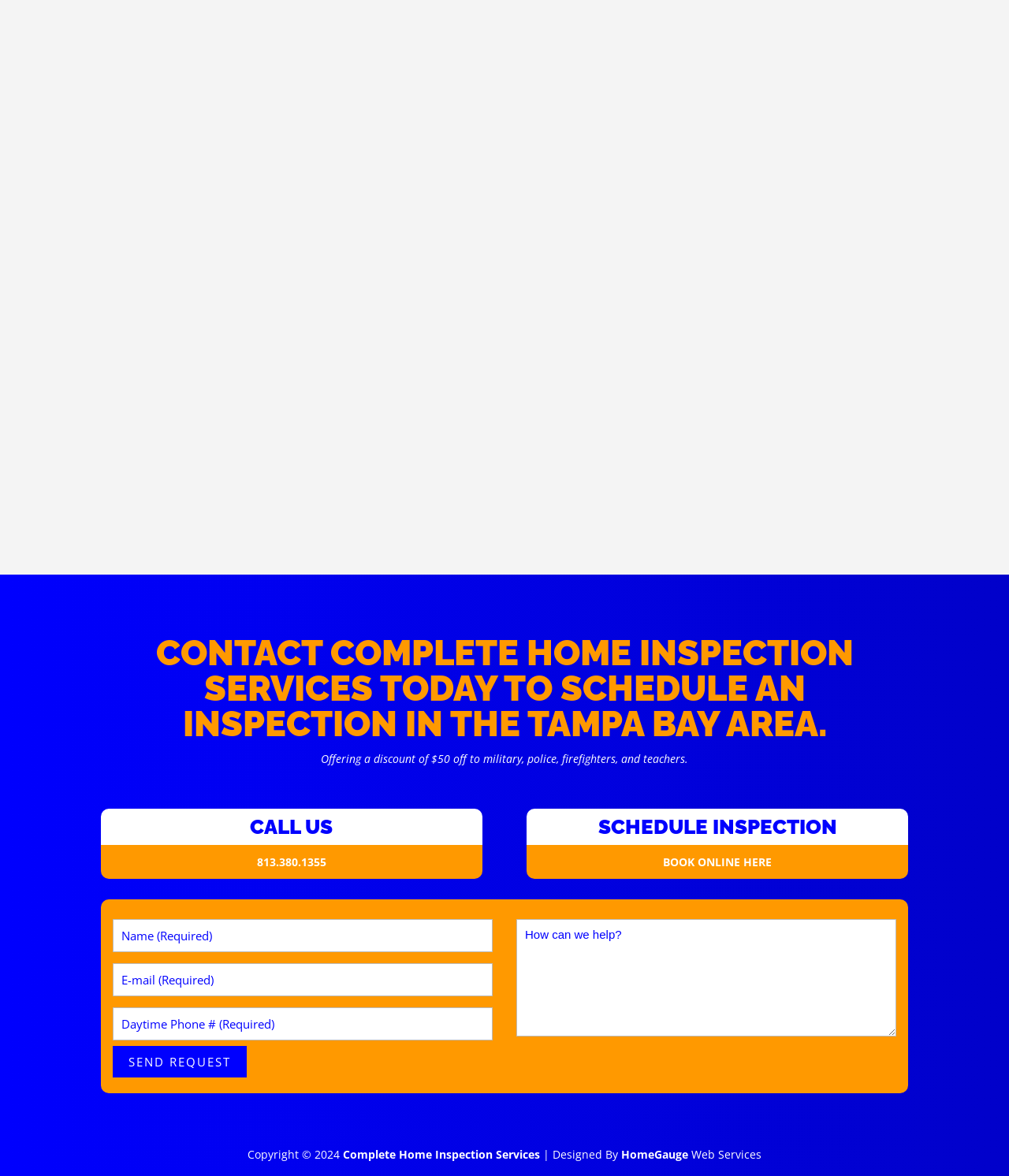Please provide a comprehensive answer to the question below using the information from the image: What is the company's contact information?

I found the company's contact information on the webpage, which is the phone number 813.380.1355. There is also a contact form and a link to book an inspection online, but the phone number is the most direct way to contact the company.